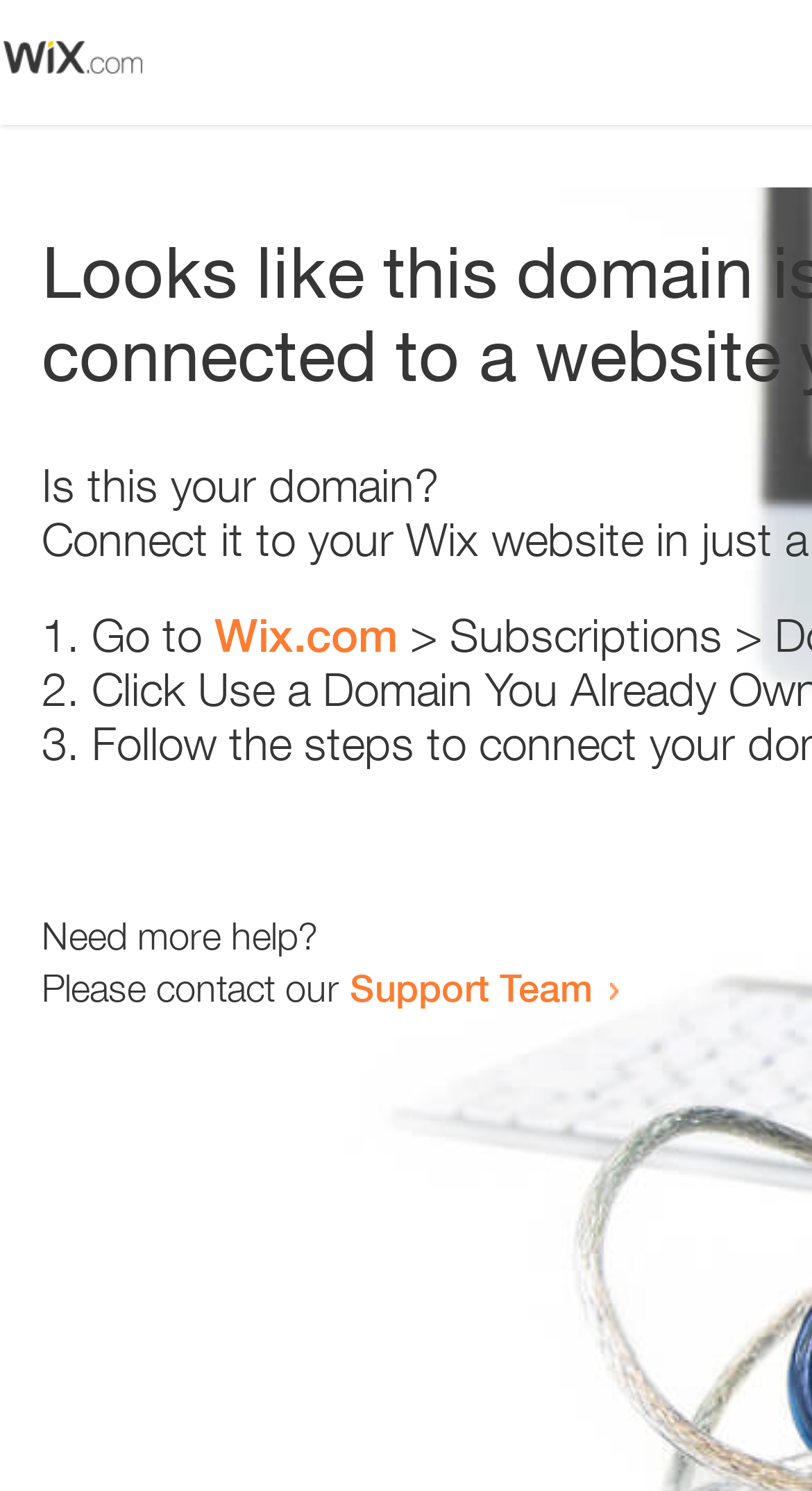How many steps are provided to resolve the issue?
Using the image, provide a detailed and thorough answer to the question.

The webpage contains a list with three list markers '1.', '2.', and '3.' which suggests that there are three steps provided to resolve the issue.